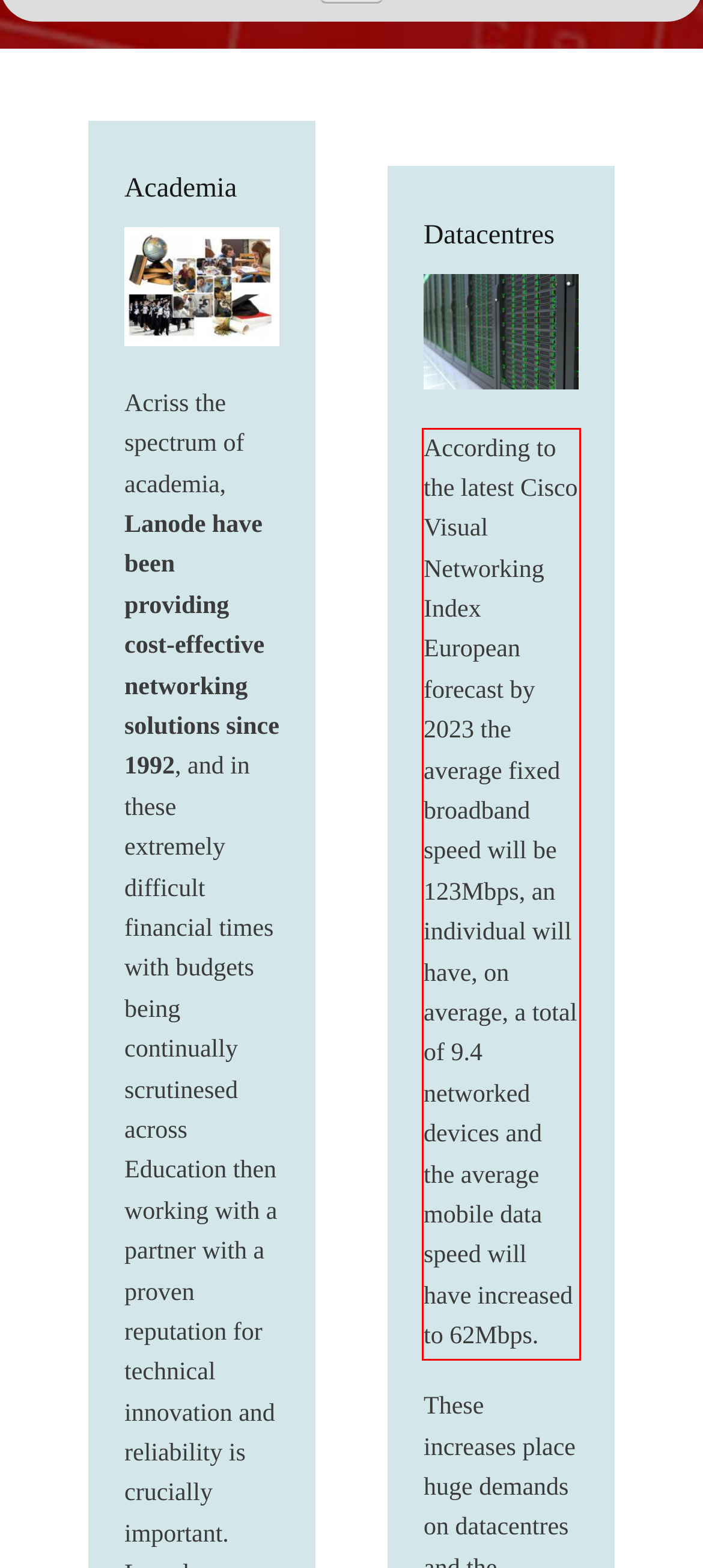There is a UI element on the webpage screenshot marked by a red bounding box. Extract and generate the text content from within this red box.

According to the latest Cisco Visual Networking Index European forecast by 2023 the average fixed broadband speed will be 123Mbps, an individual will have, on average, a total of 9.4 networked devices and the average mobile data speed will have increased to 62Mbps.